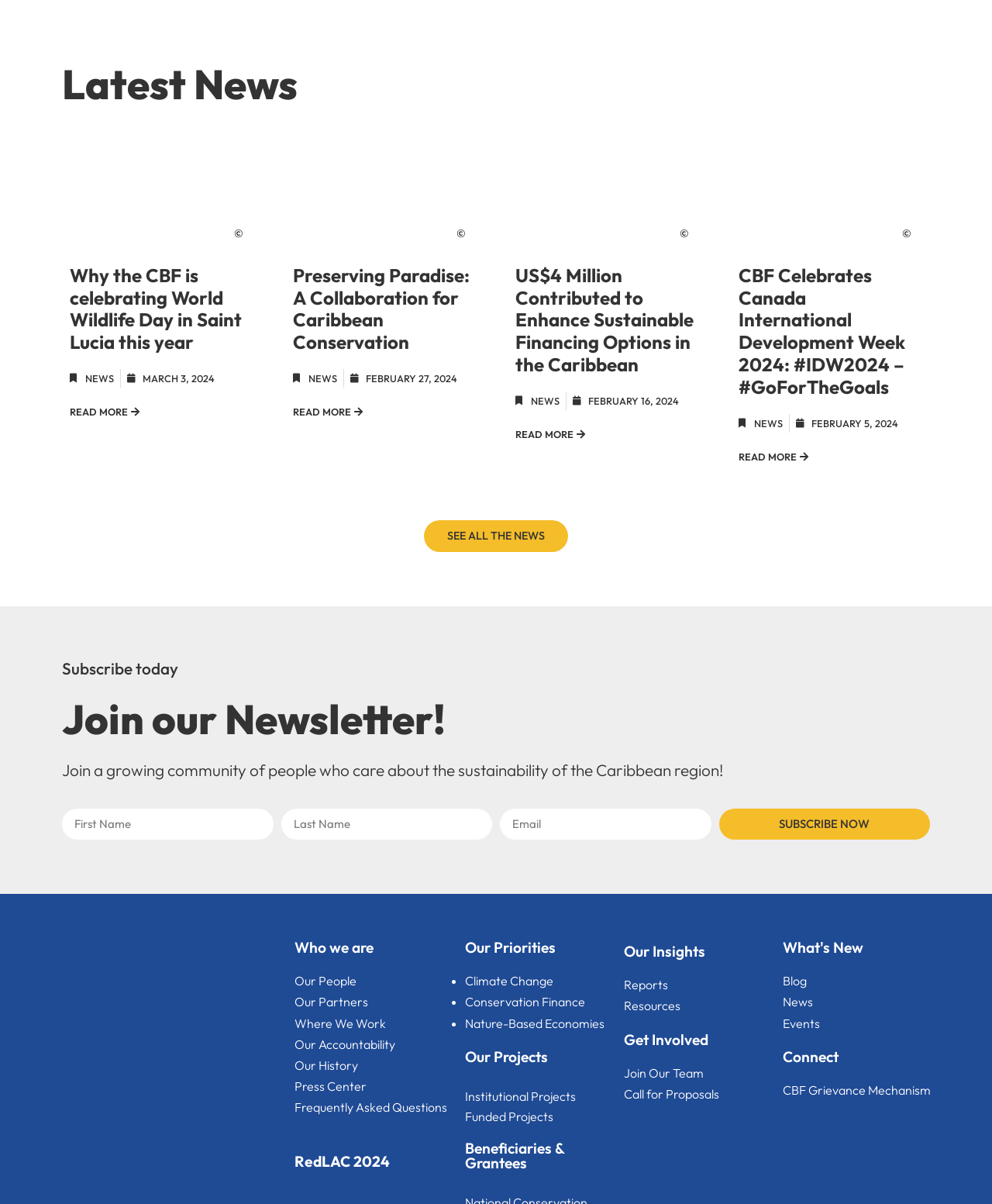Identify the bounding box coordinates of the region that should be clicked to execute the following instruction: "Subscribe to the newsletter".

[0.725, 0.672, 0.938, 0.697]